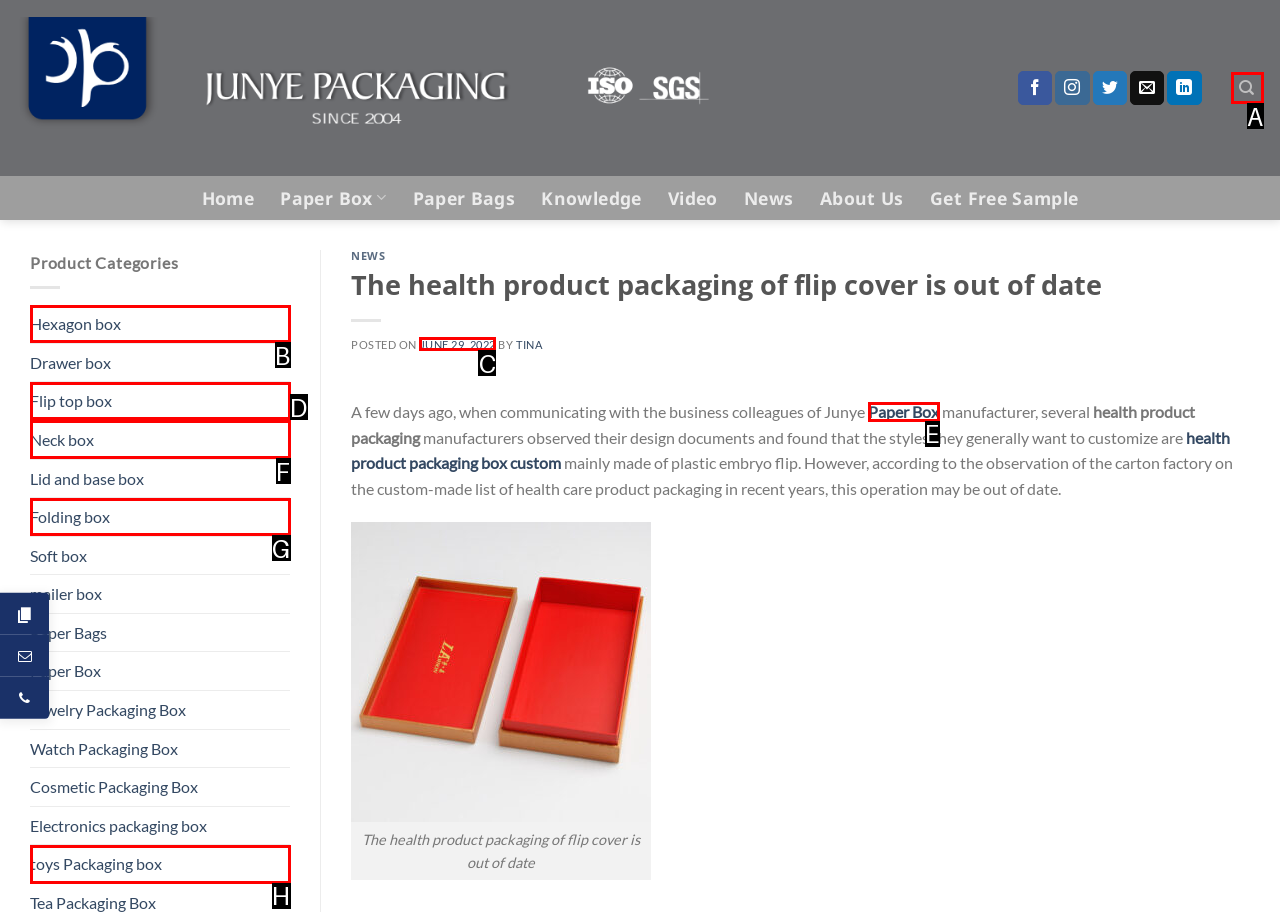Out of the given choices, which letter corresponds to the UI element required to Search? Answer with the letter.

A